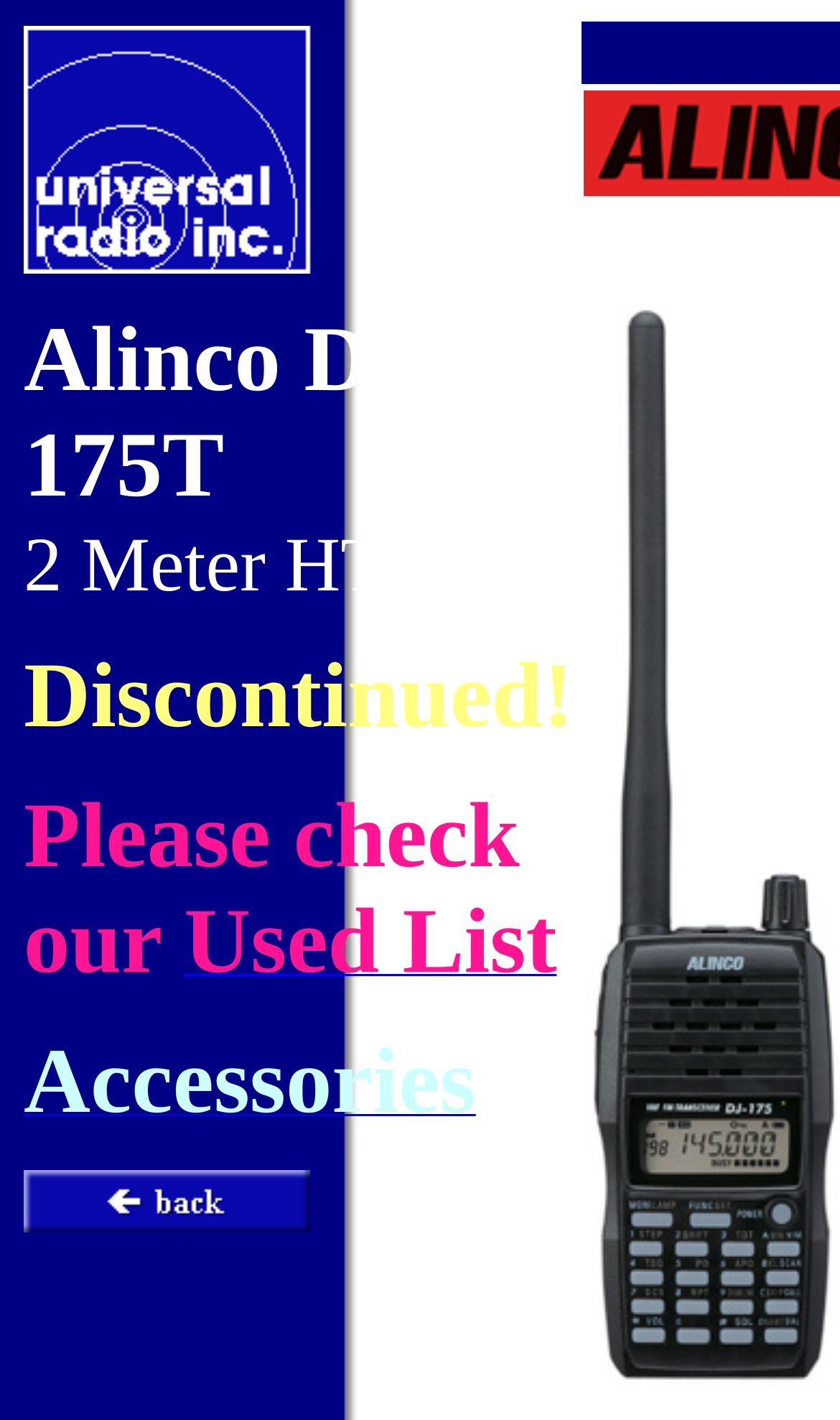What are the related links on the page?
Based on the screenshot, answer the question with a single word or phrase.

Used List, Accessories, Return to Discontinued Handhelds